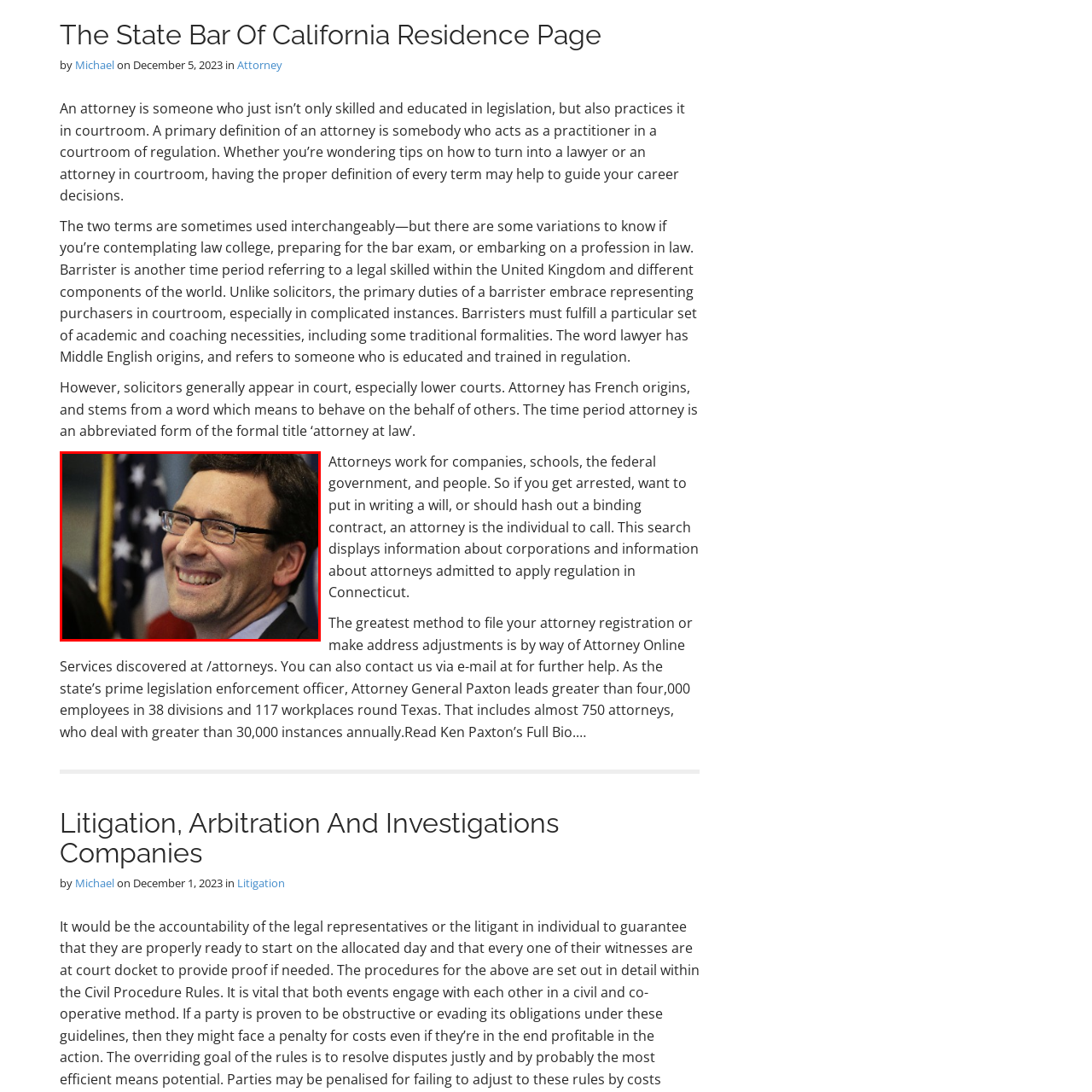What is the atmosphere of the image?
Look closely at the image within the red bounding box and respond to the question with one word or a brief phrase.

Approachable and confident